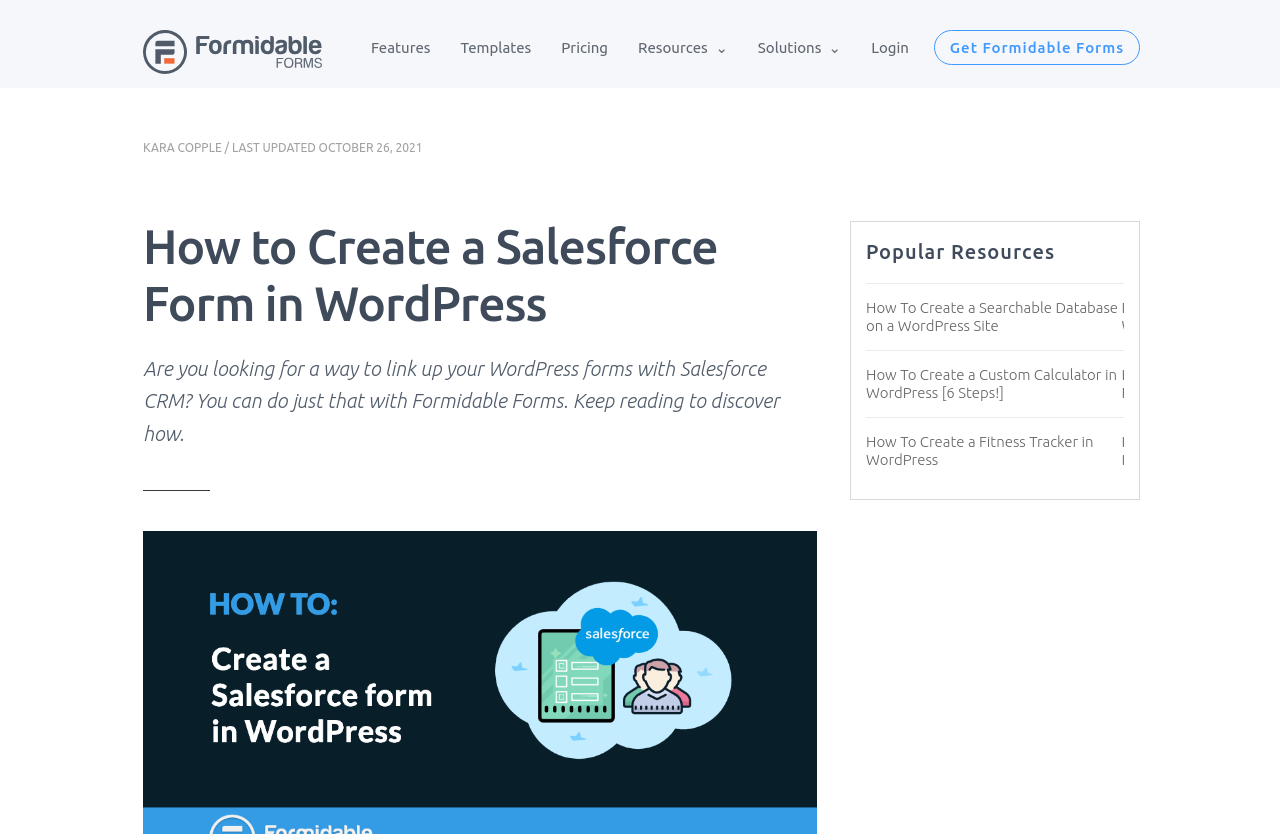Locate the bounding box coordinates of the element that should be clicked to fulfill the instruction: "Go to the Features page".

[0.278, 0.036, 0.348, 0.078]